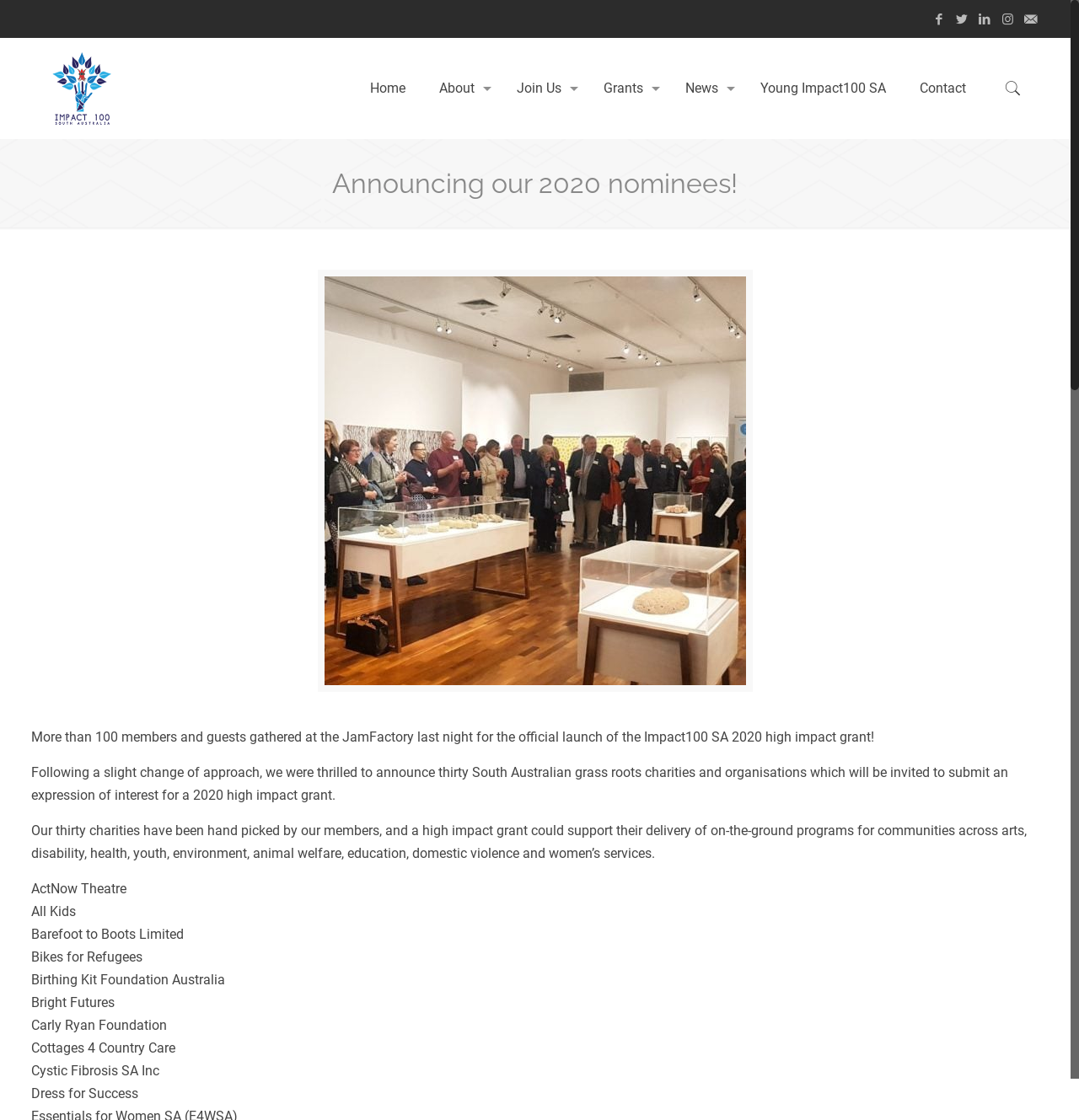Based on the element description: "Contact", identify the bounding box coordinates for this UI element. The coordinates must be four float numbers between 0 and 1, listed as [left, top, right, bottom].

[0.836, 0.034, 0.911, 0.124]